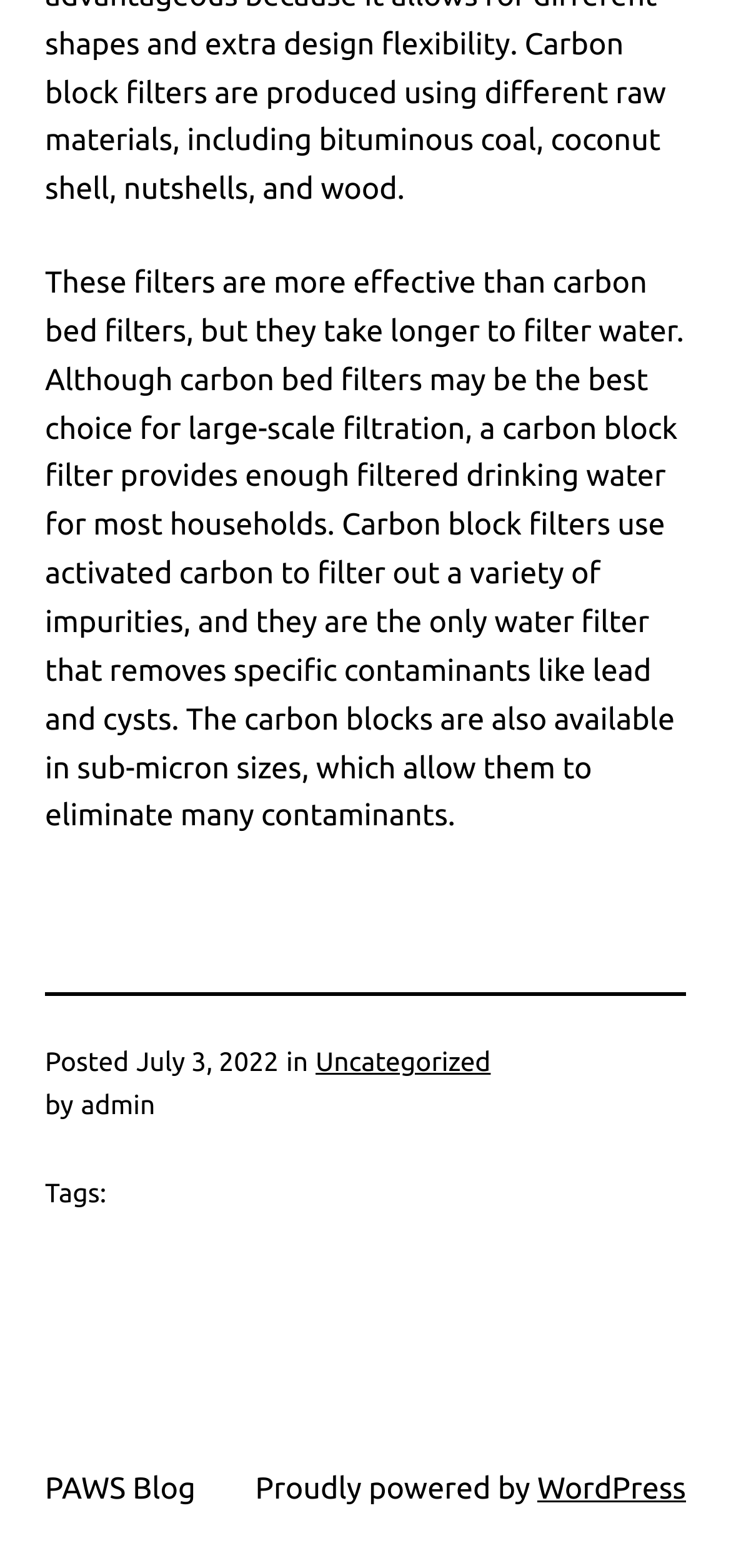Who is the author of the article?
Refer to the image and provide a concise answer in one word or phrase.

admin